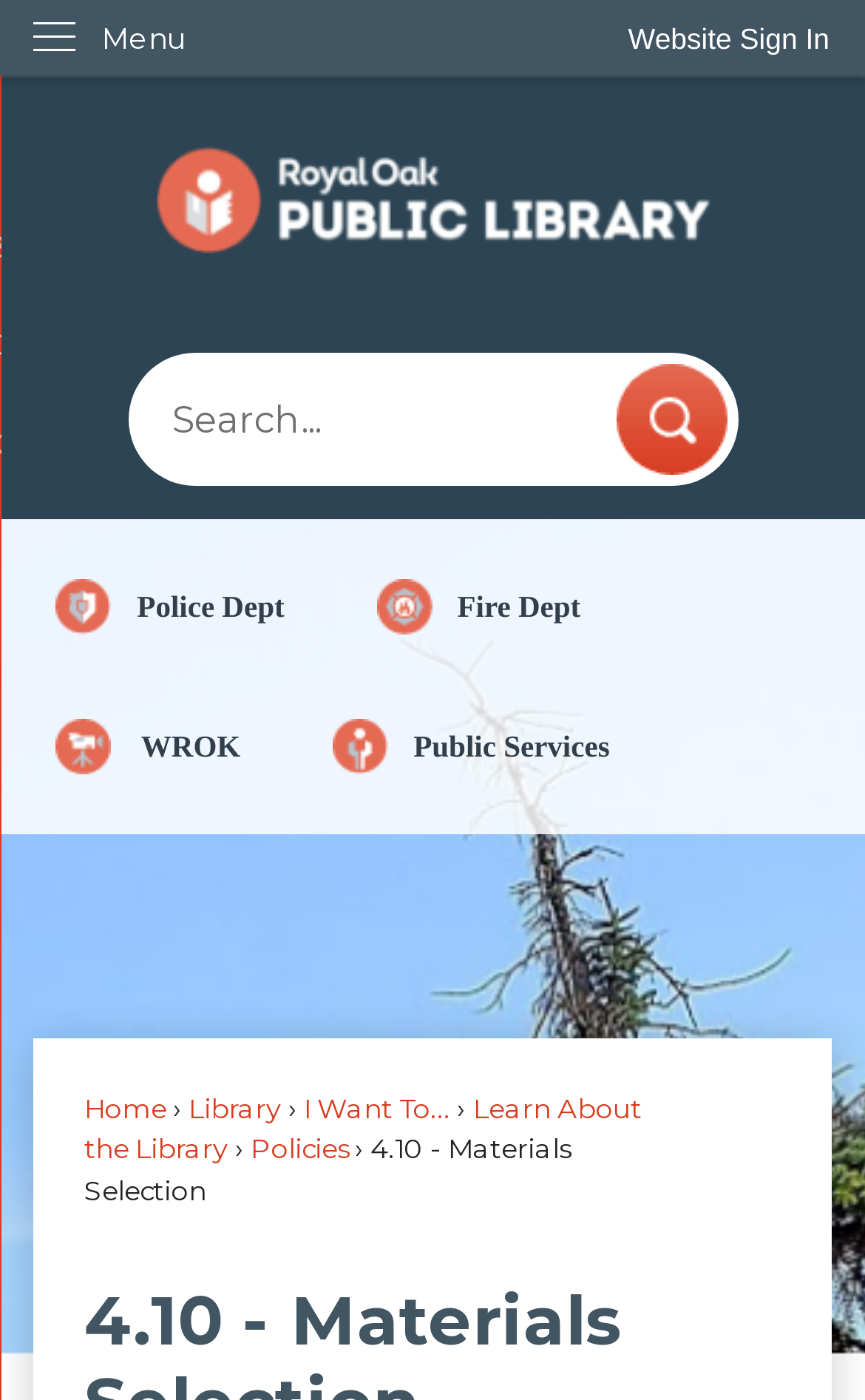Can you identify and provide the main heading of the webpage?

4.10 - Materials Selection